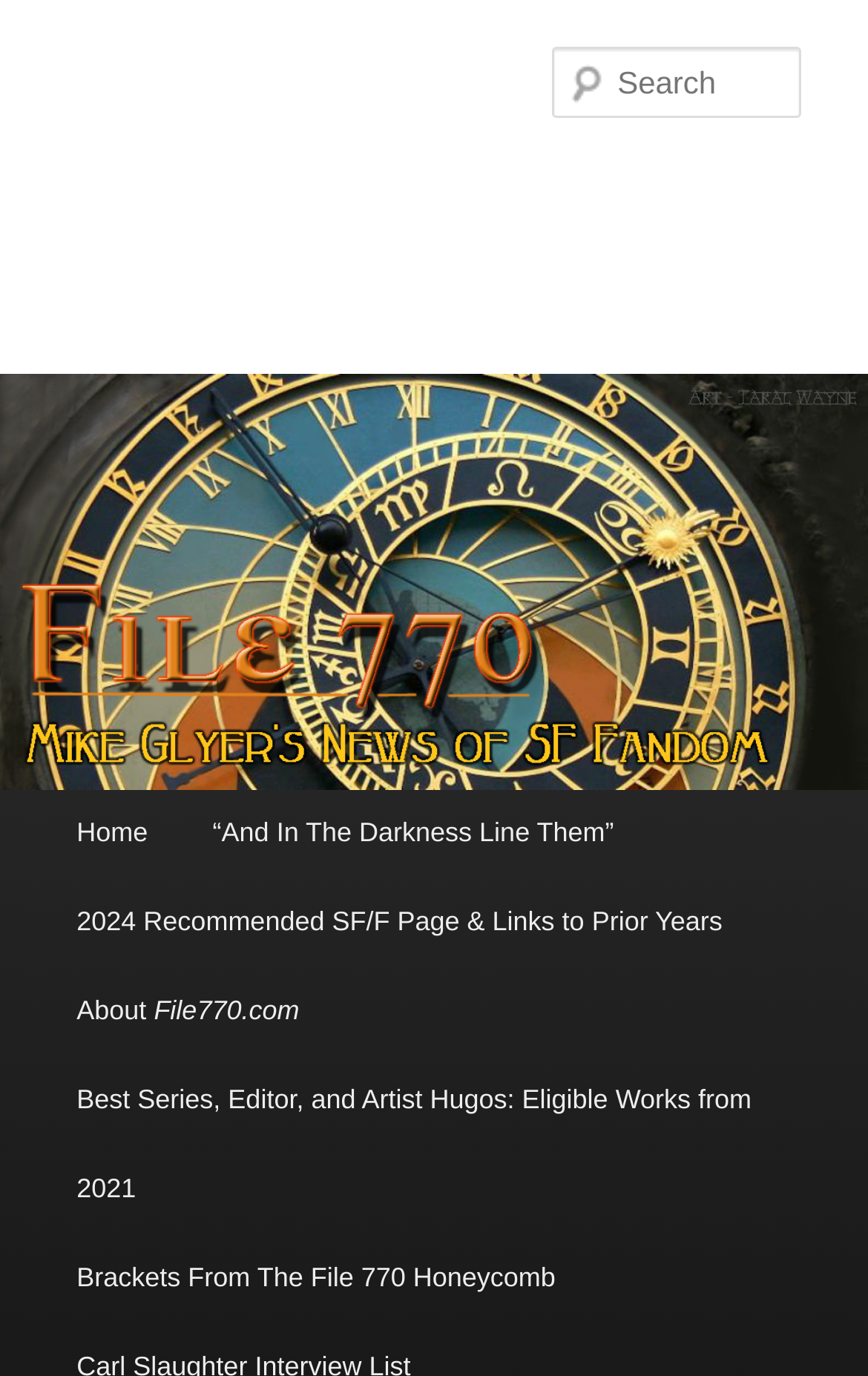Determine the bounding box coordinates of the target area to click to execute the following instruction: "go to home page."

[0.051, 0.575, 0.208, 0.639]